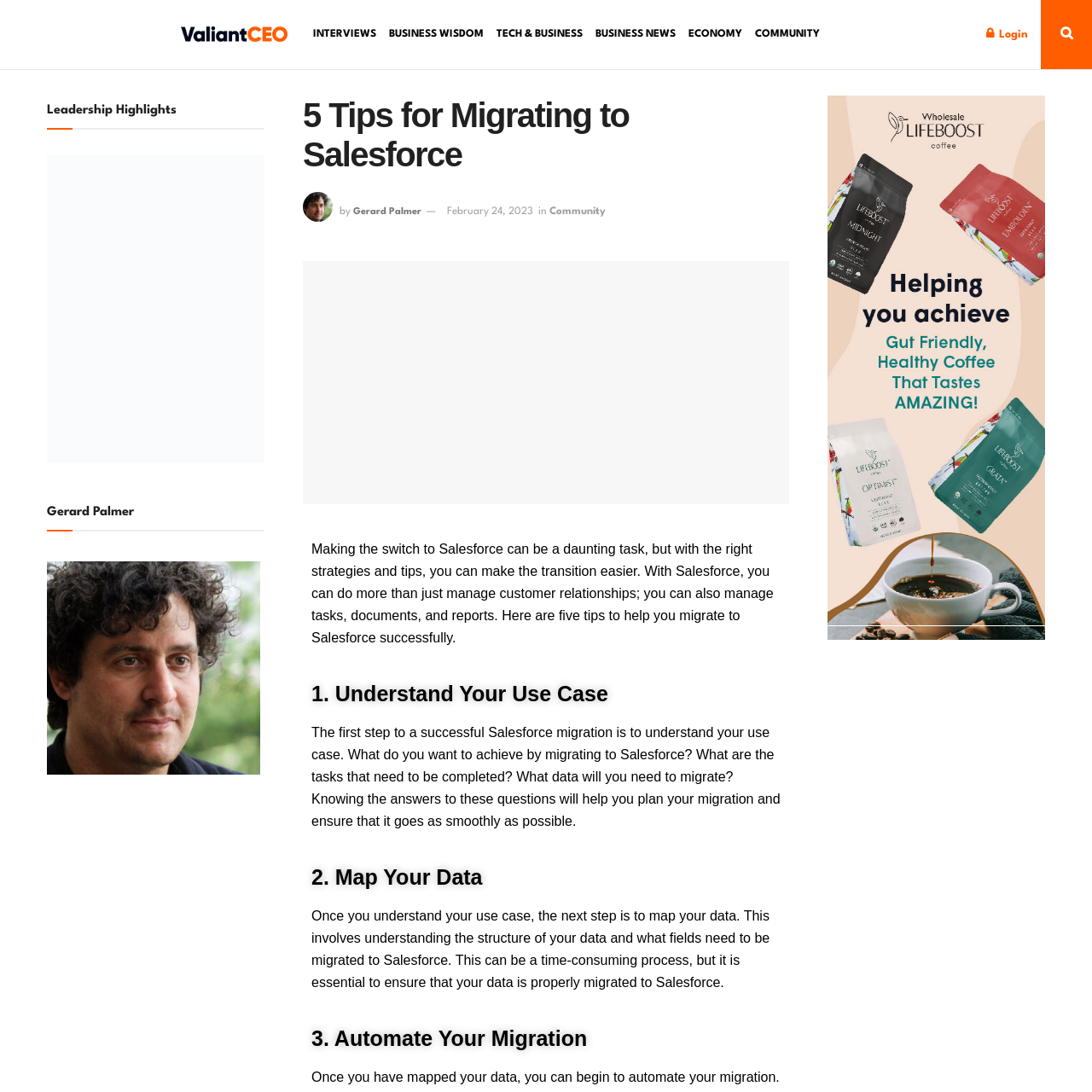What is the name of the website?
Based on the image, give a concise answer in the form of a single word or short phrase.

ValiantCEO